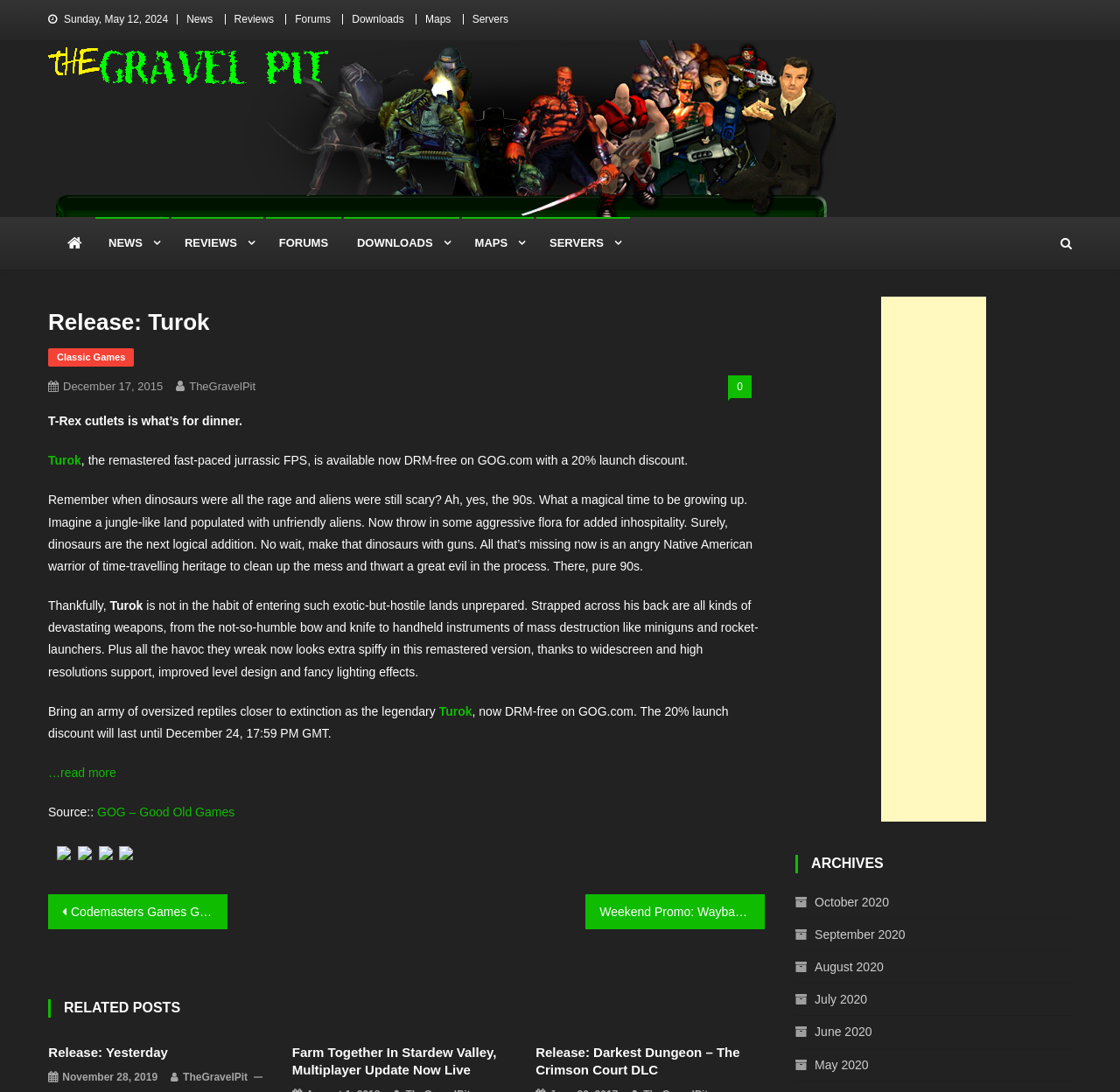Analyze the image and deliver a detailed answer to the question: How many related posts are displayed at the bottom of the webpage?

I found the number of related posts by looking at the bottom of the webpage, where I saw three heading elements with links to different articles.